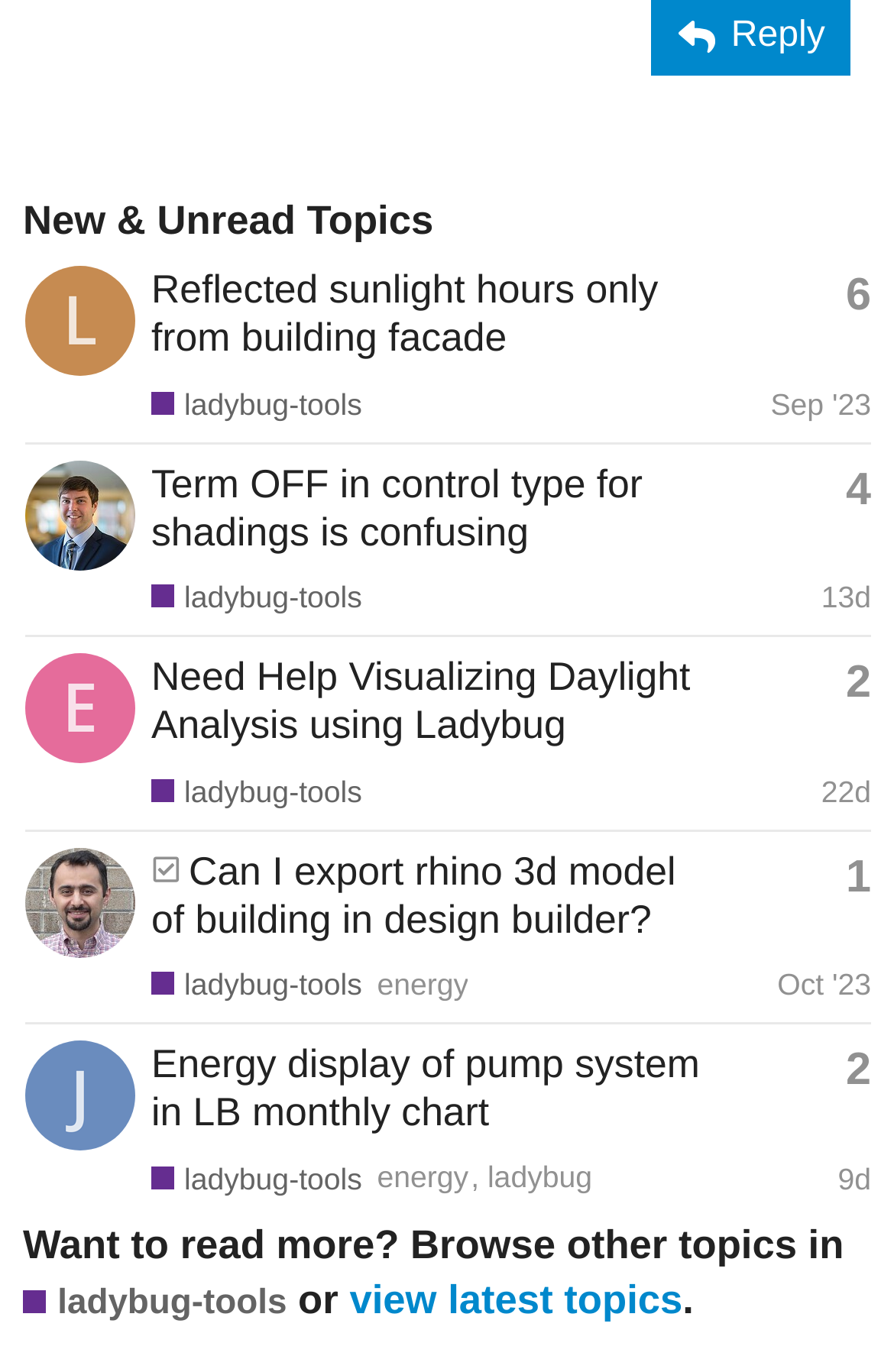Please specify the bounding box coordinates of the area that should be clicked to accomplish the following instruction: "Browse topics in ladybug-tools". The coordinates should consist of four float numbers between 0 and 1, i.e., [left, top, right, bottom].

[0.026, 0.933, 0.321, 0.968]